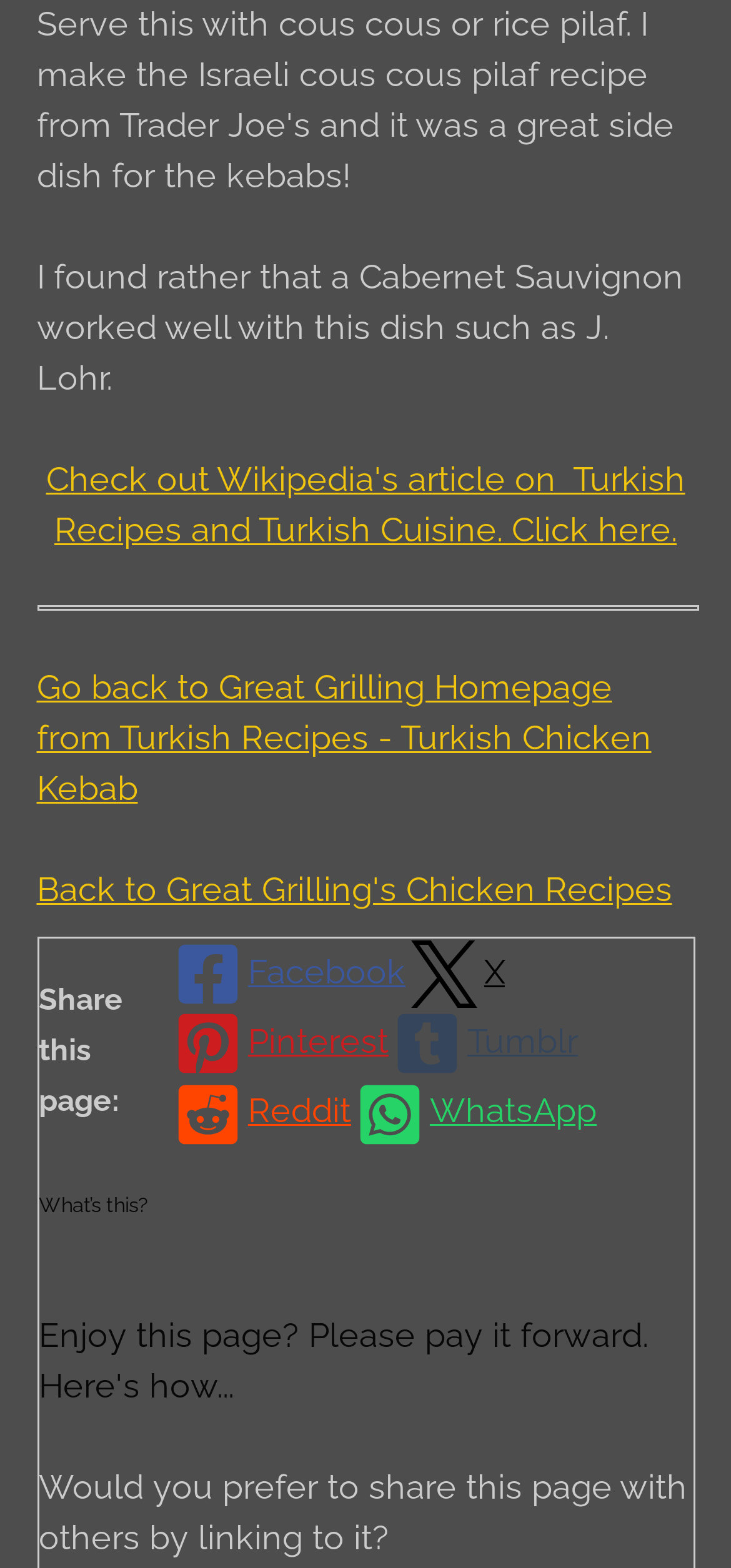Using the information in the image, could you please answer the following question in detail:
What is the purpose of the 'Go back to Great Grilling Homepage' link?

The link 'Go back to Great Grilling Homepage from Turkish Recipes - Turkish Chicken Kebab' allows users to navigate back to the Great Grilling homepage from the current page, providing a way to return to the main website.